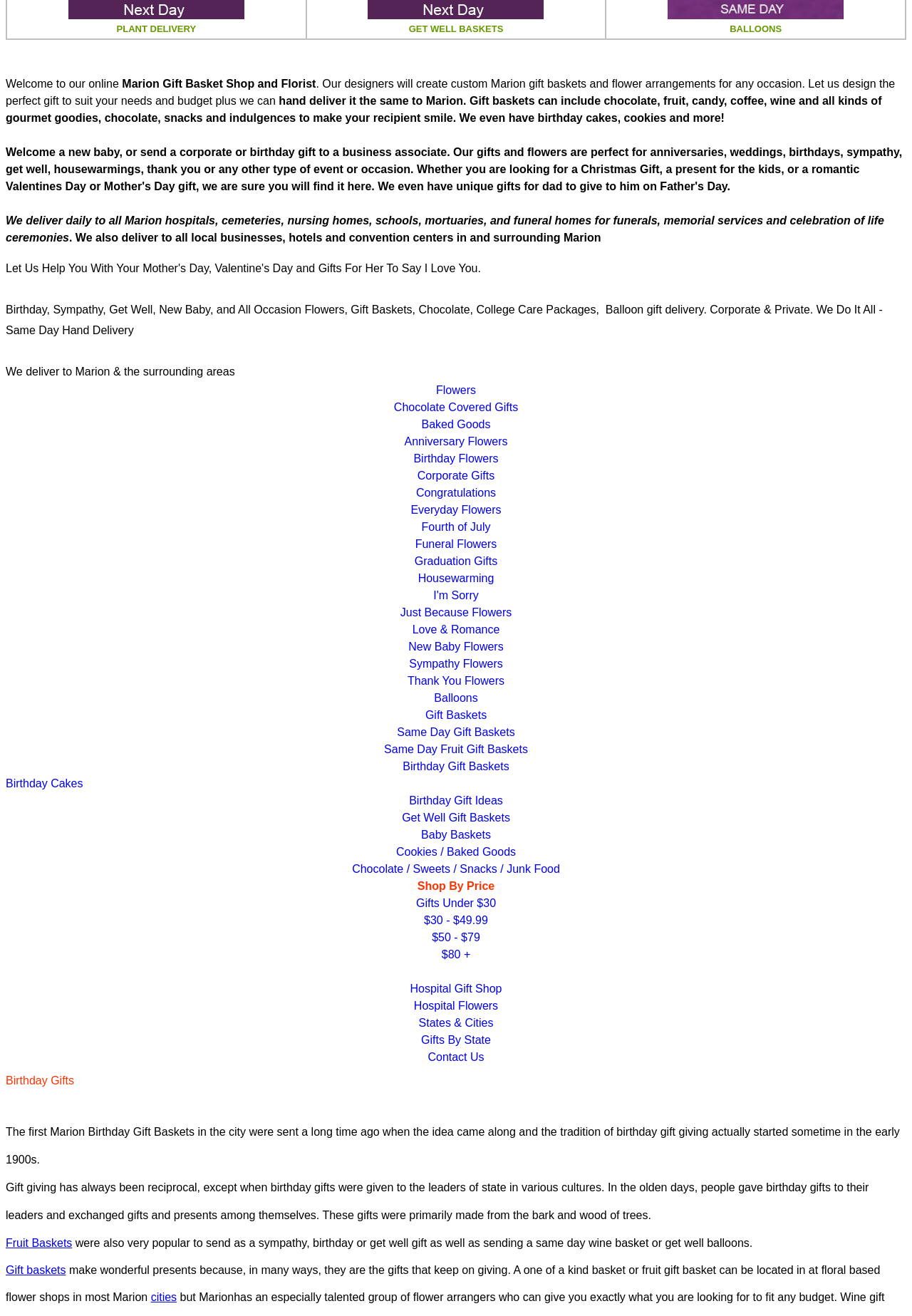What types of occasions are gifts available for?
Relying on the image, give a concise answer in one word or a brief phrase.

Various occasions